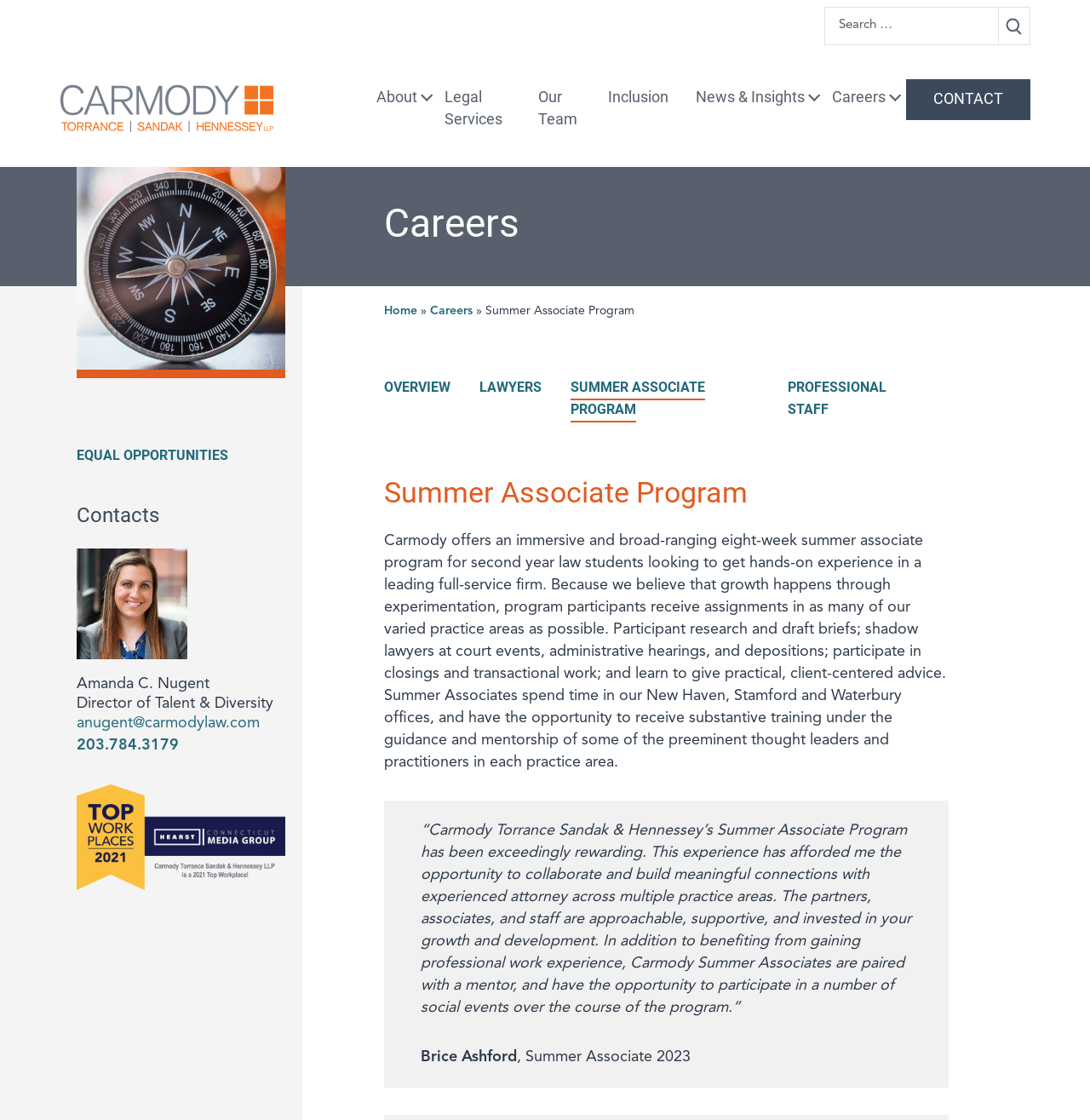How many offices do Summer Associates spend time in?
Please provide a full and detailed response to the question.

I found the answer by reading the text under the heading 'Summer Associate Program', which states that Summer Associates 'spend time in our New Haven, Stamford and Waterbury offices', indicating that they spend time in three offices.